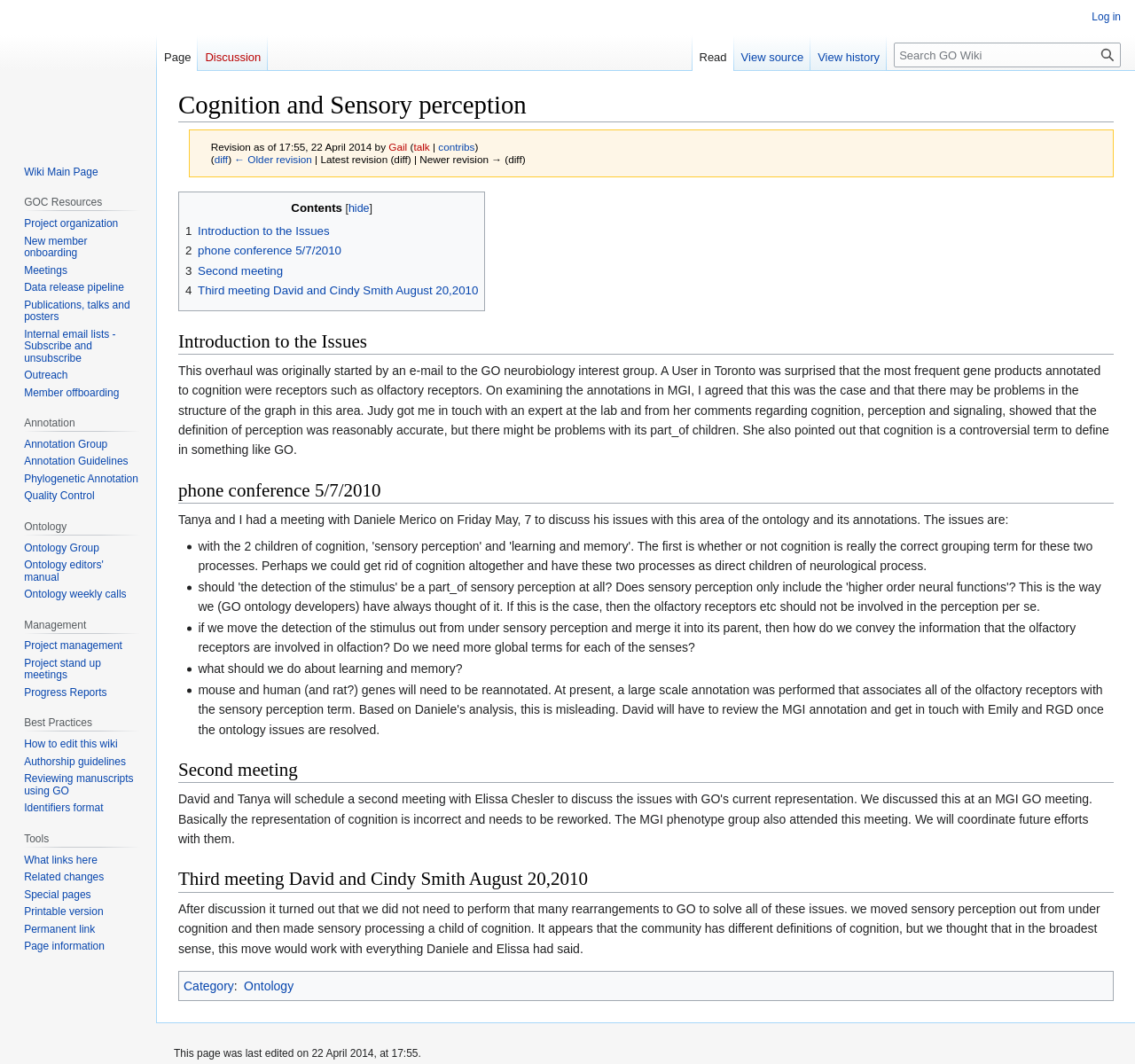Predict the bounding box of the UI element based on this description: "How to edit this wiki".

[0.021, 0.694, 0.104, 0.705]